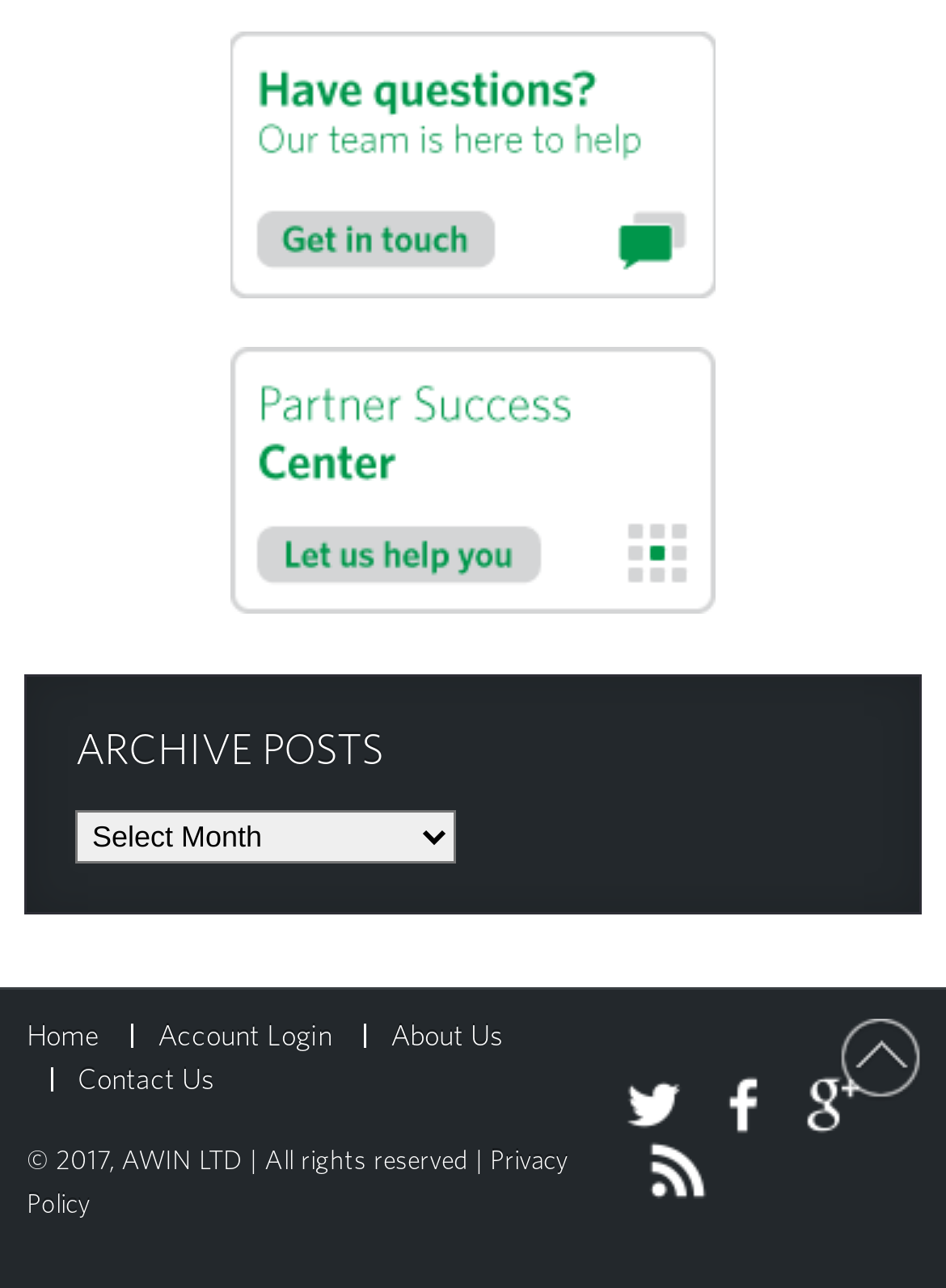Please determine the bounding box coordinates for the UI element described as: "Home".

[0.028, 0.788, 0.105, 0.822]